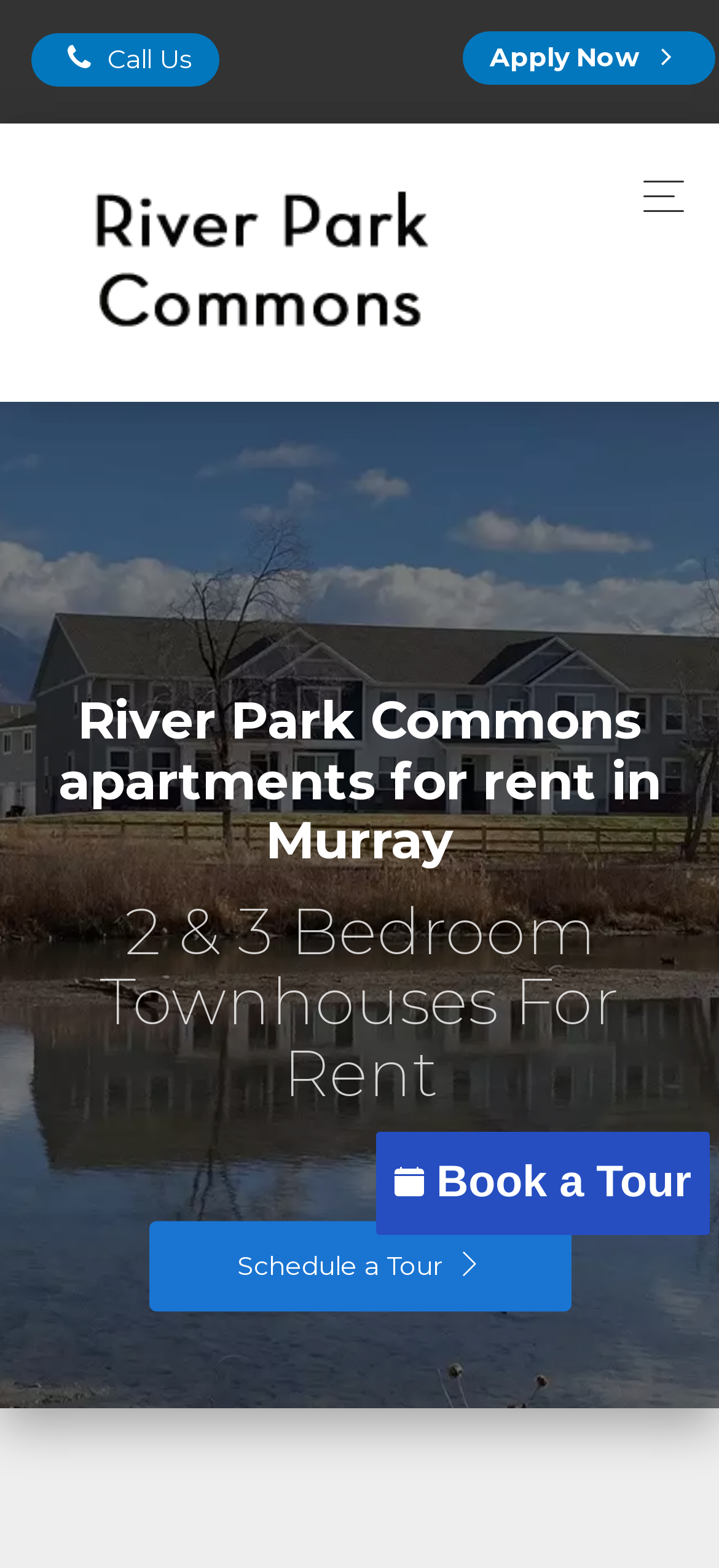How many bedrooms are available in the townhouses?
We need a detailed and meticulous answer to the question.

I found an option in the listbox that mentions '2 & 3 Bedroom Townhouses For Rent'. This suggests that the townhouses have either 2 or 3 bedrooms.